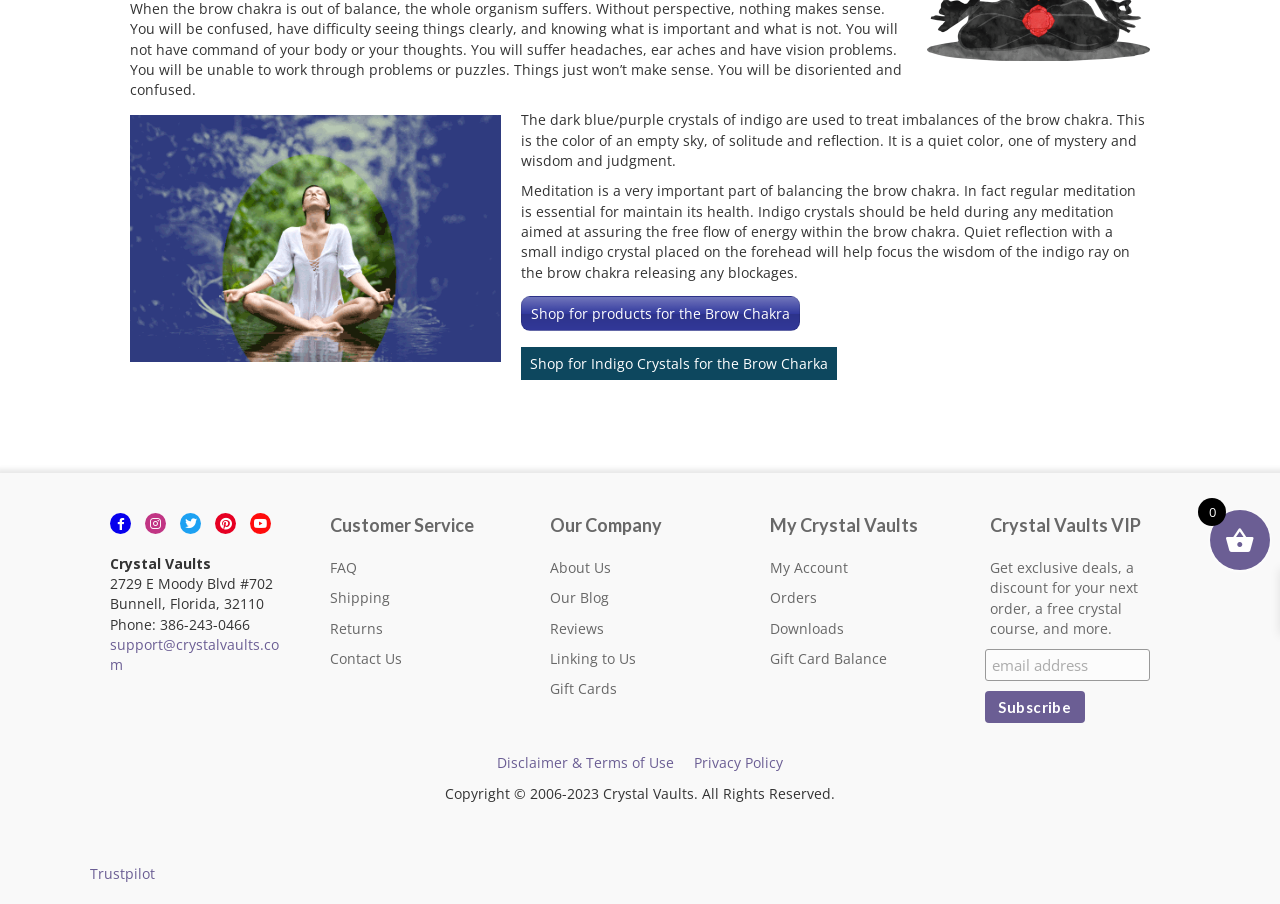Using the format (top-left x, top-left y, bottom-right x, bottom-right y), and given the element description, identify the bounding box coordinates within the screenshot: My Account

[0.602, 0.617, 0.662, 0.638]